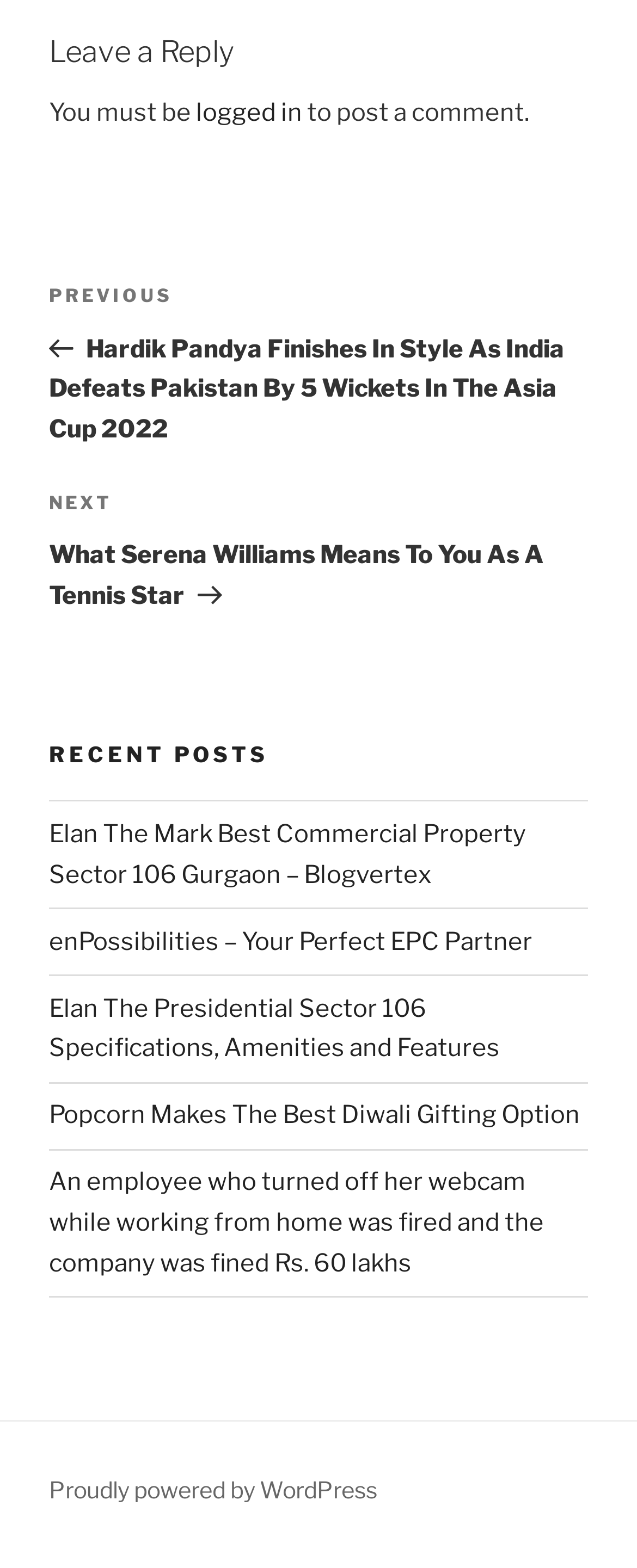Please identify the bounding box coordinates of the clickable region that I should interact with to perform the following instruction: "Log in". The coordinates should be expressed as four float numbers between 0 and 1, i.e., [left, top, right, bottom].

[0.308, 0.063, 0.474, 0.082]